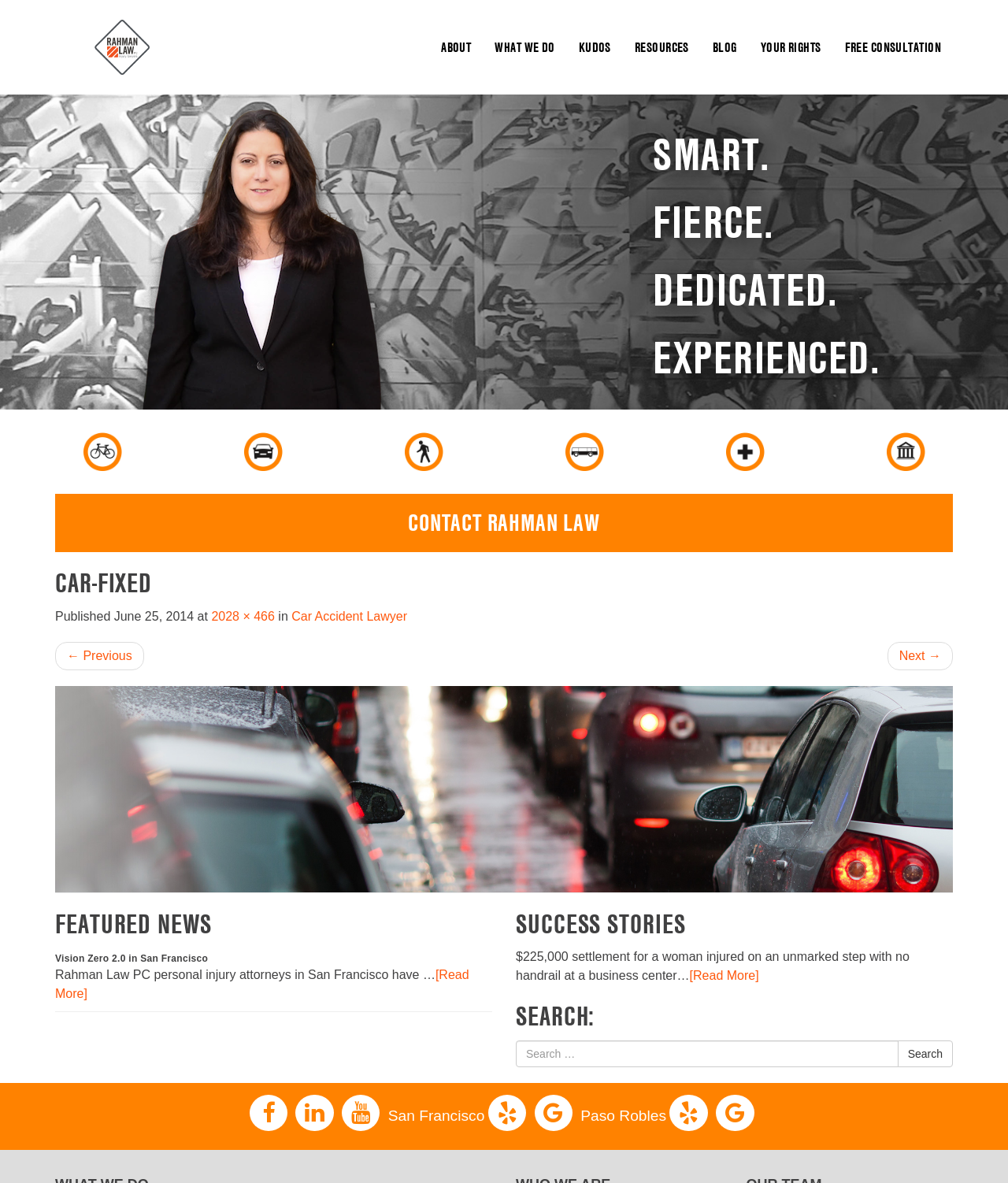Determine the bounding box coordinates for the region that must be clicked to execute the following instruction: "Contact Rahman Law".

[0.055, 0.417, 0.945, 0.467]